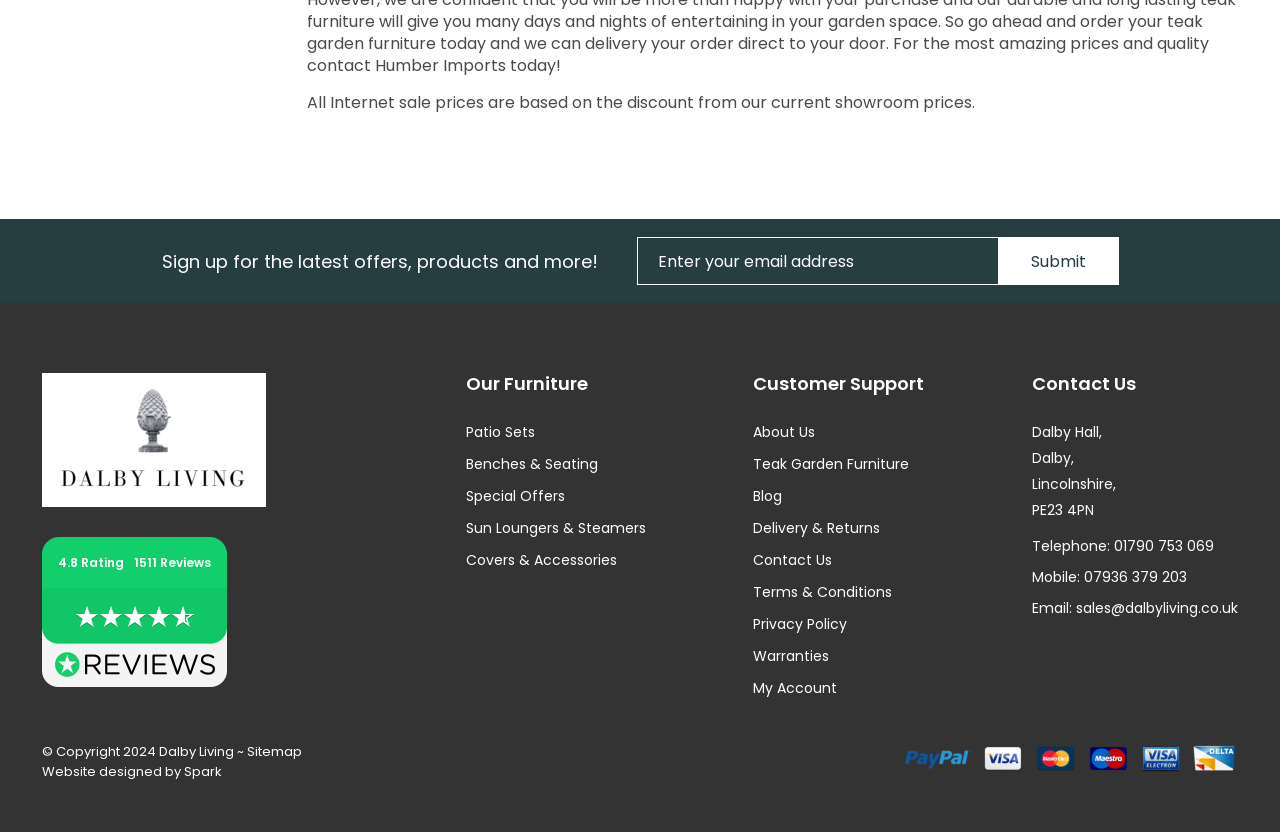Can you find the bounding box coordinates for the element to click on to achieve the instruction: "Subscribe to the newsletter"?

None